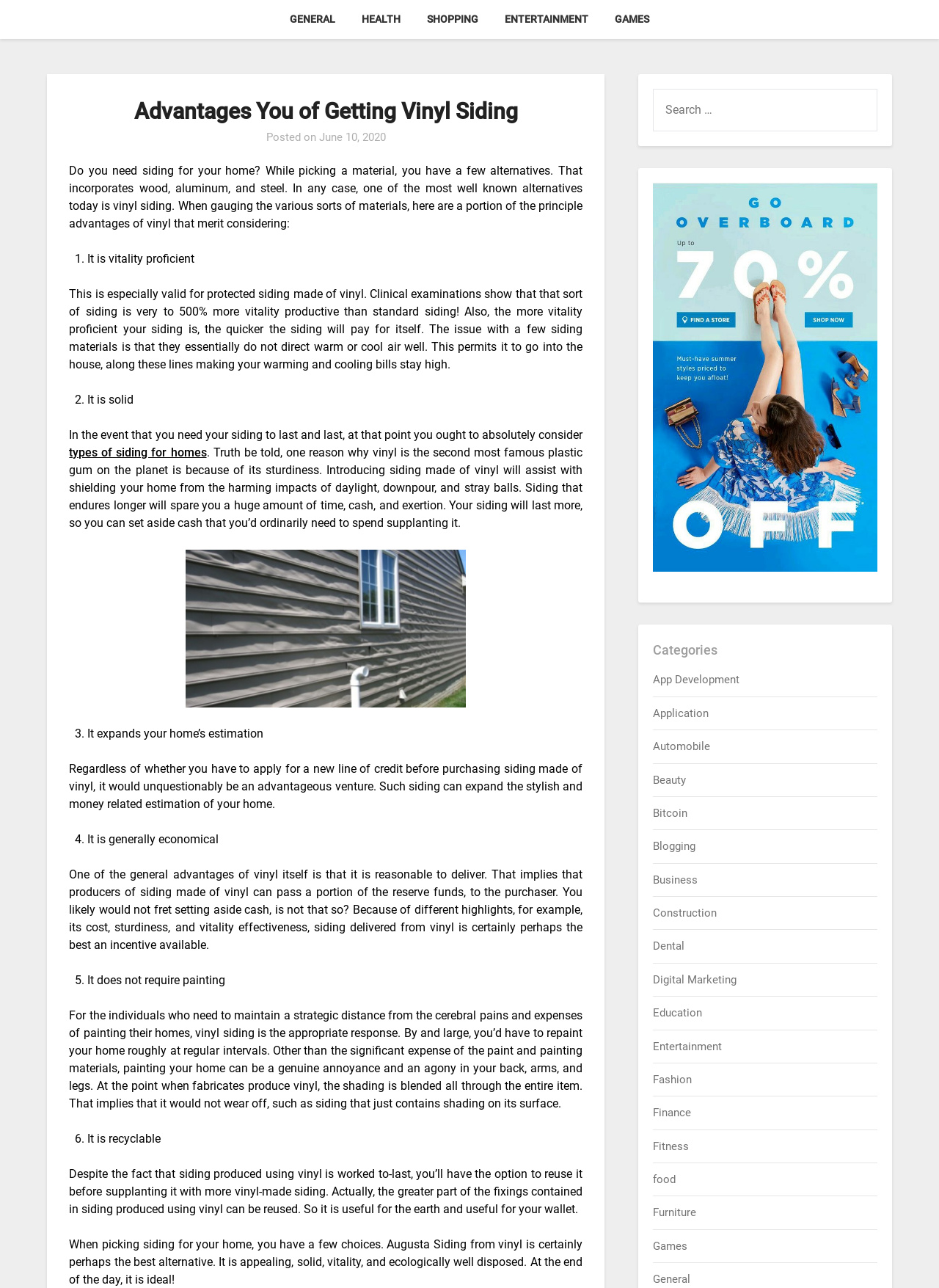Please determine the main heading text of this webpage.

Advantages You of Getting Vinyl Siding